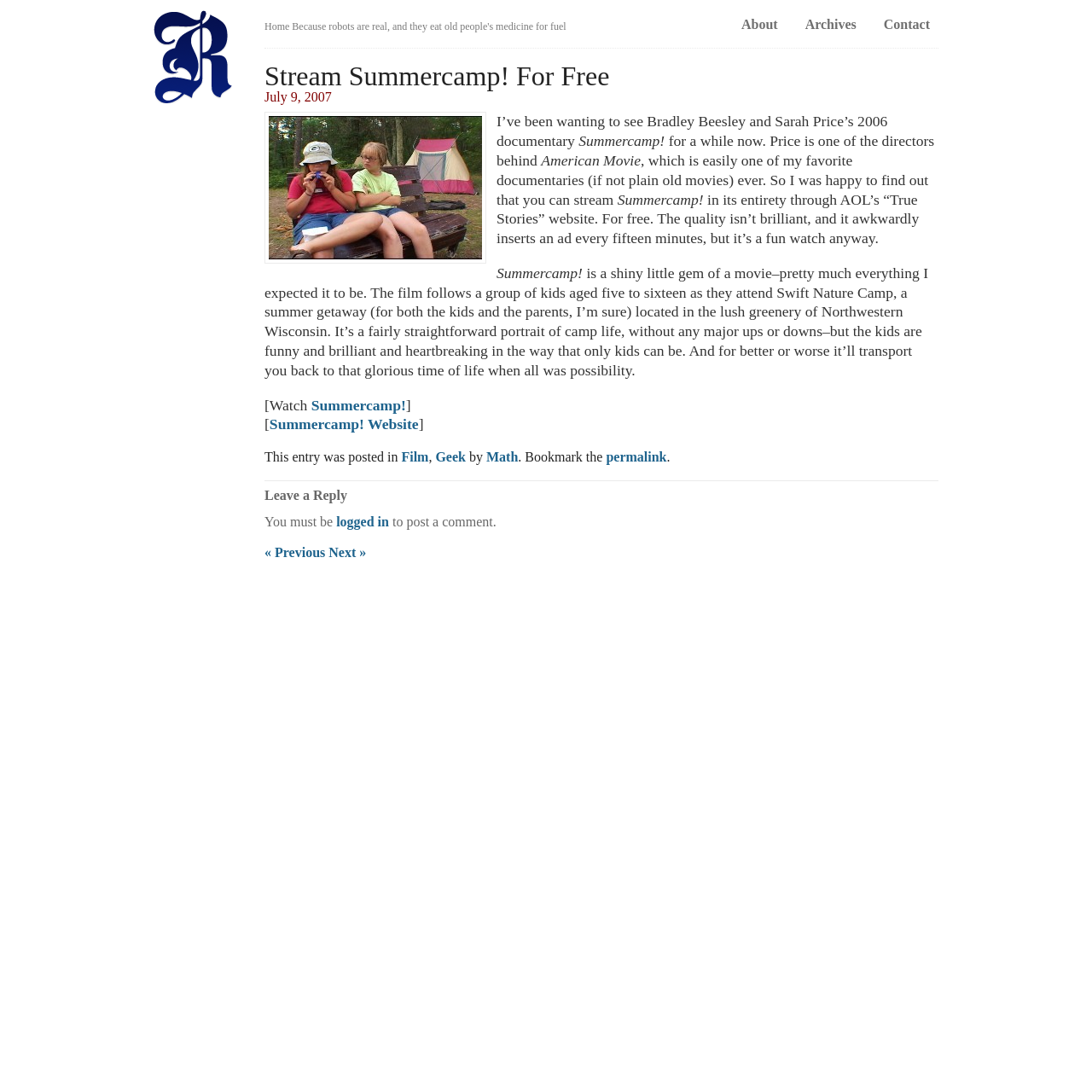Show the bounding box coordinates for the HTML element as described: "Summercamp! Website".

[0.247, 0.381, 0.383, 0.396]